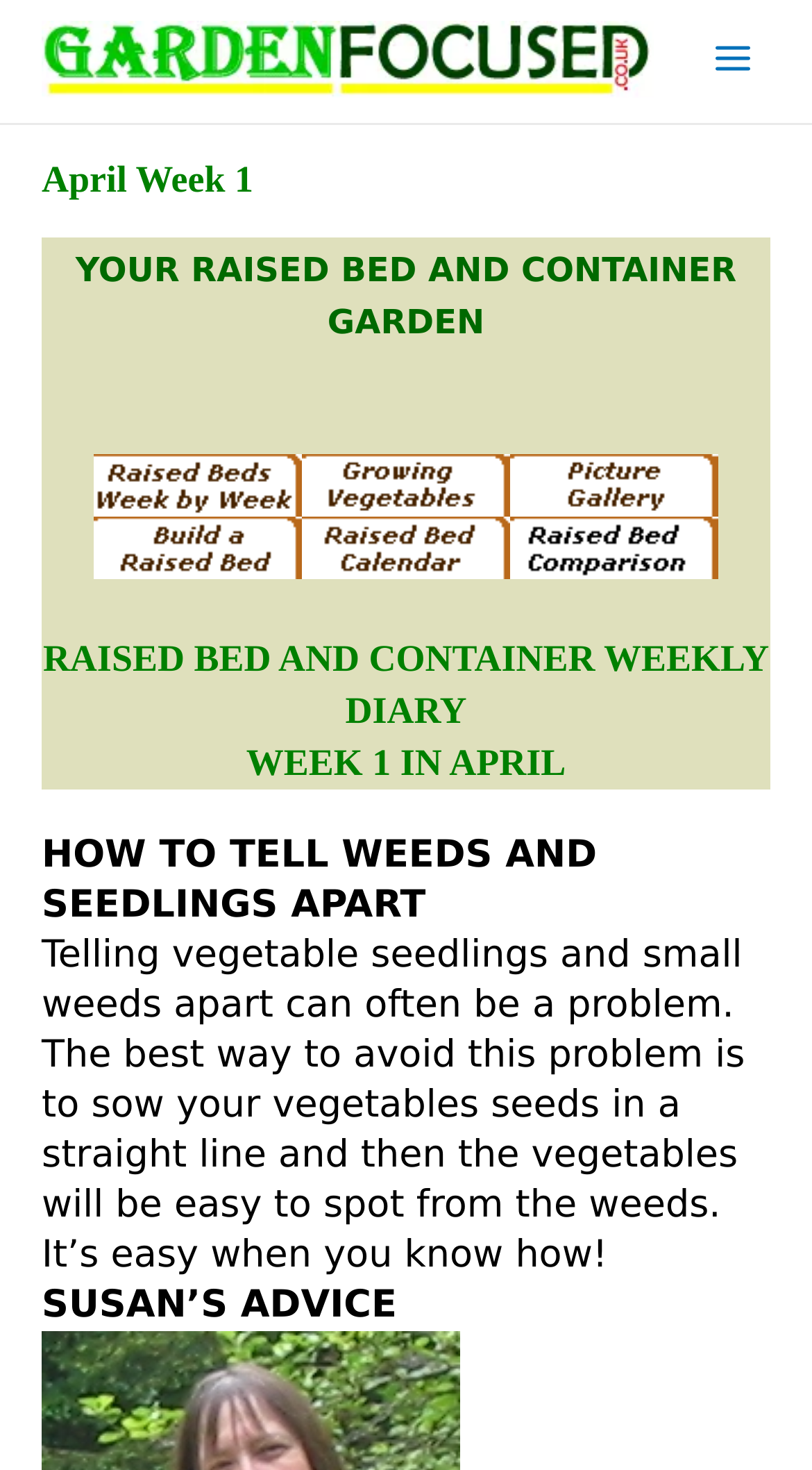Respond to the following question with a brief word or phrase:
Who provides advice on the webpage?

Susan